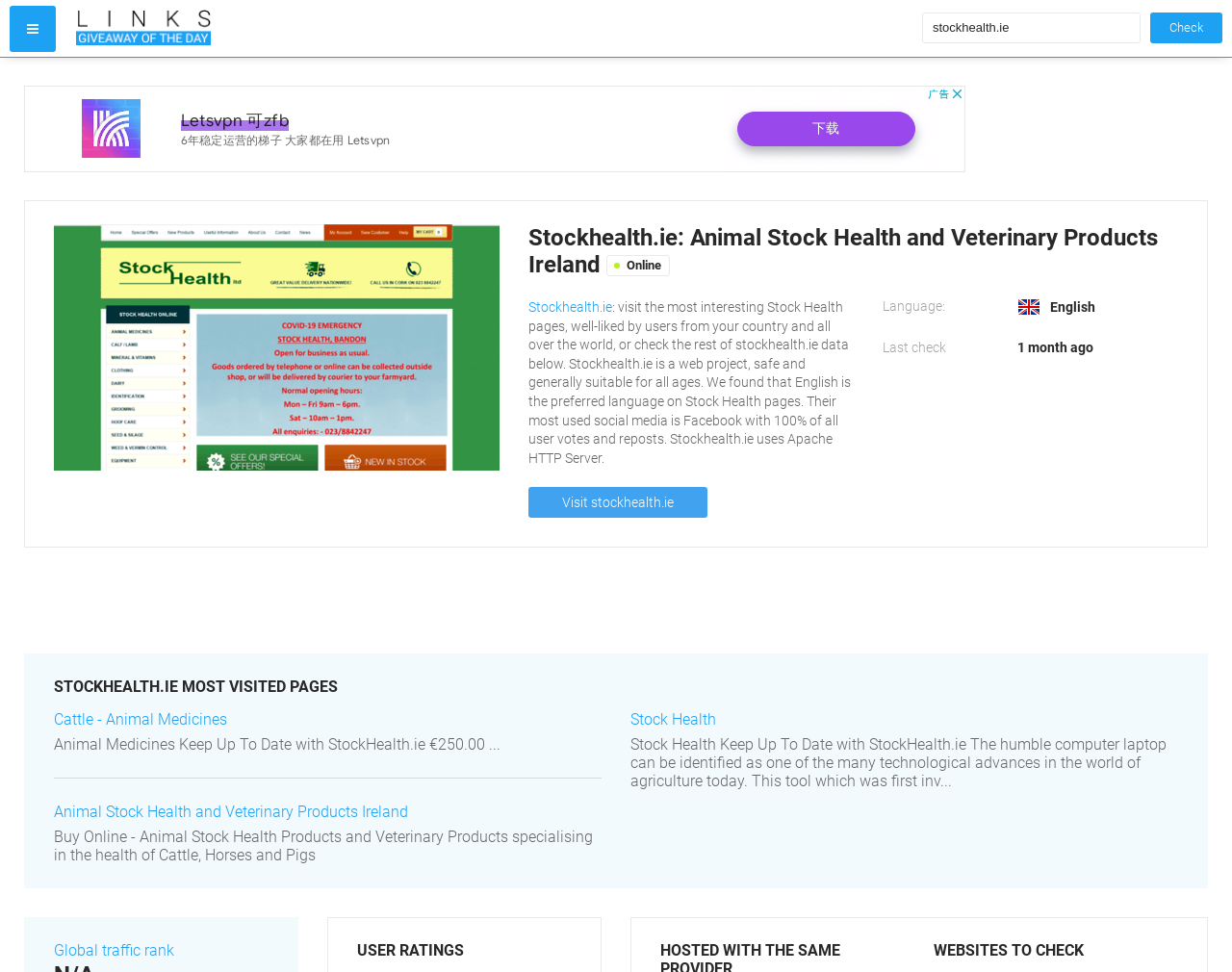Please specify the bounding box coordinates of the region to click in order to perform the following instruction: "Click the link to Cattle - Animal Medicines".

[0.044, 0.731, 0.184, 0.749]